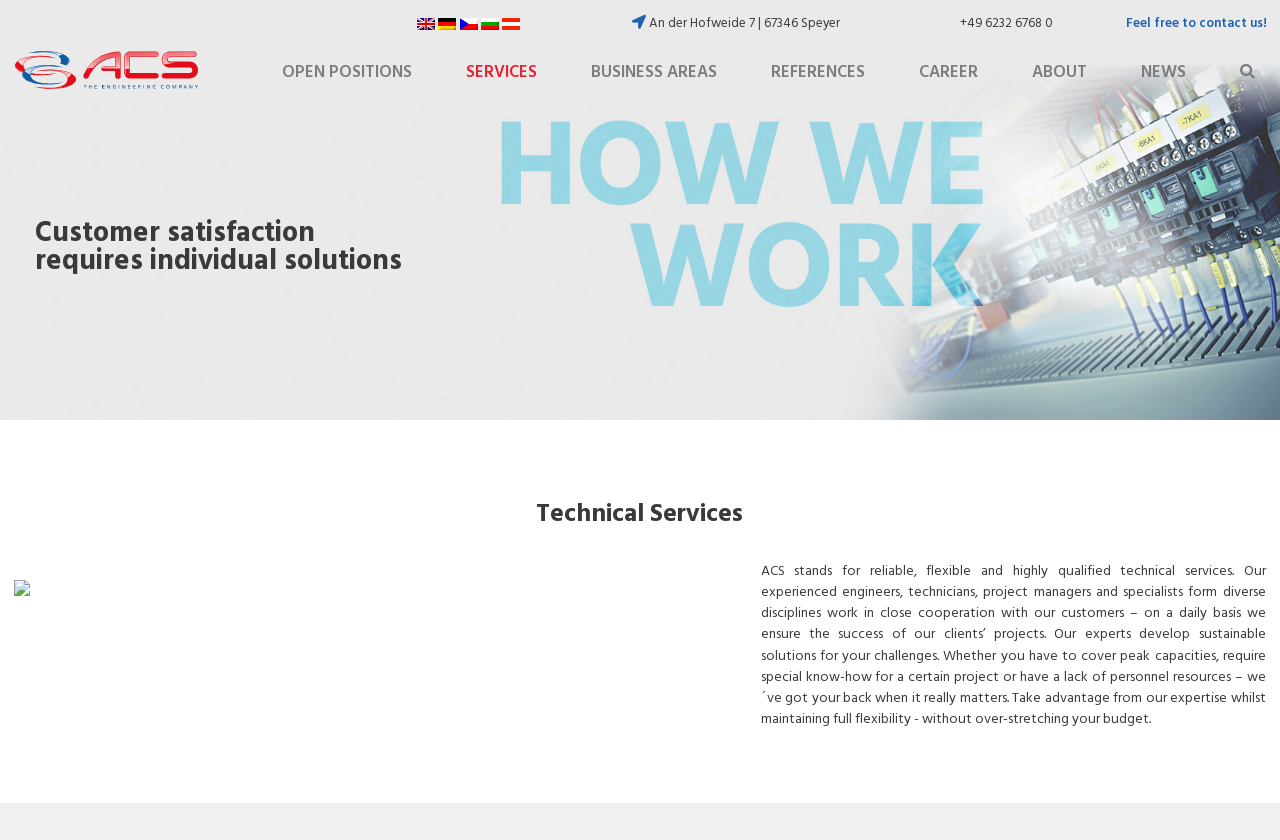How many navigation links are there at the top of the webpage?
Based on the image, answer the question in a detailed manner.

There are 7 navigation links at the top of the webpage, which are 'OPEN POSITIONS', 'SERVICES', 'BUSINESS AREAS', 'REFERENCES', 'CAREER', 'ABOUT', and 'NEWS'.